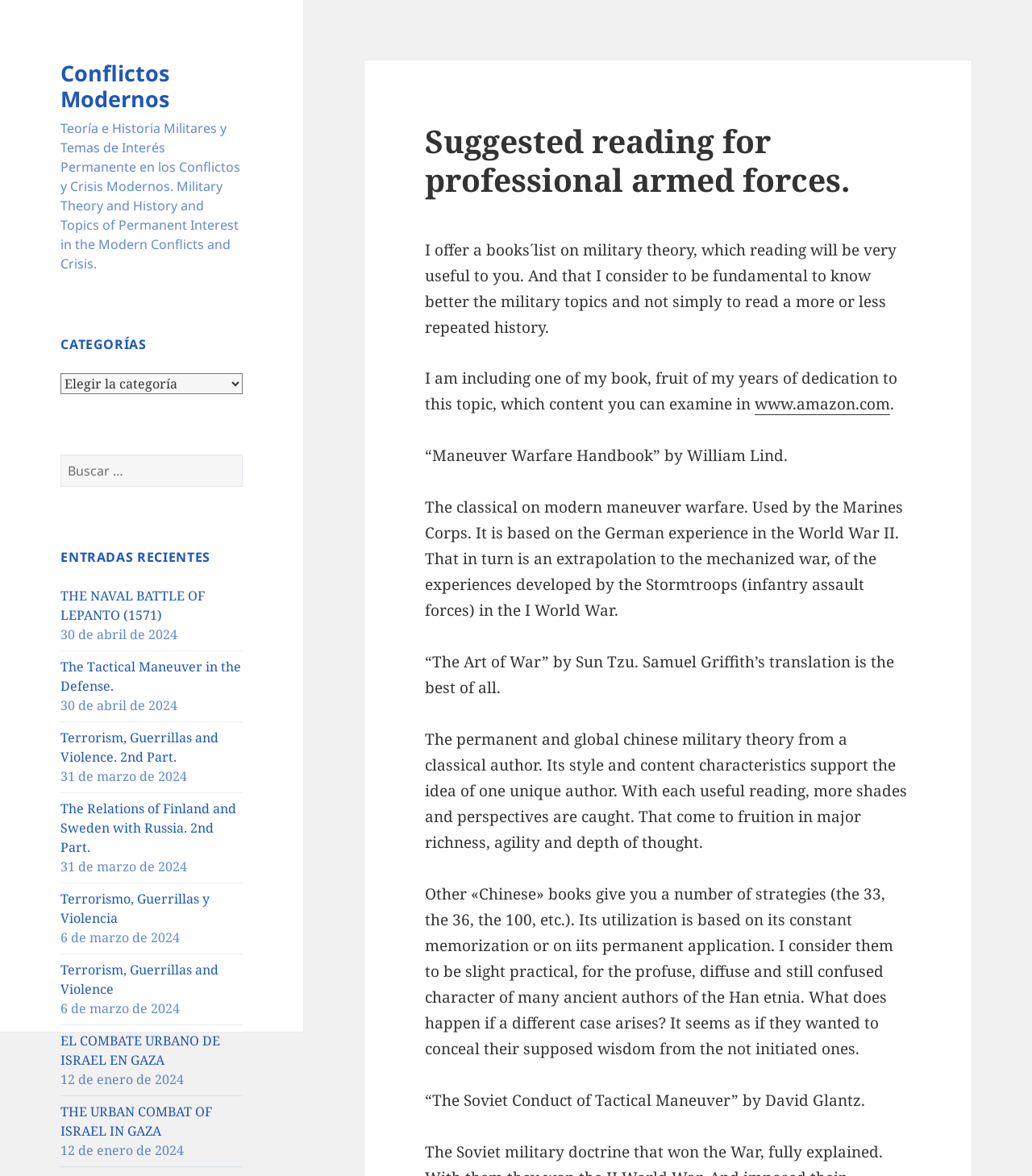How many recent entries are listed on this webpage?
From the image, provide a succinct answer in one word or a short phrase.

9